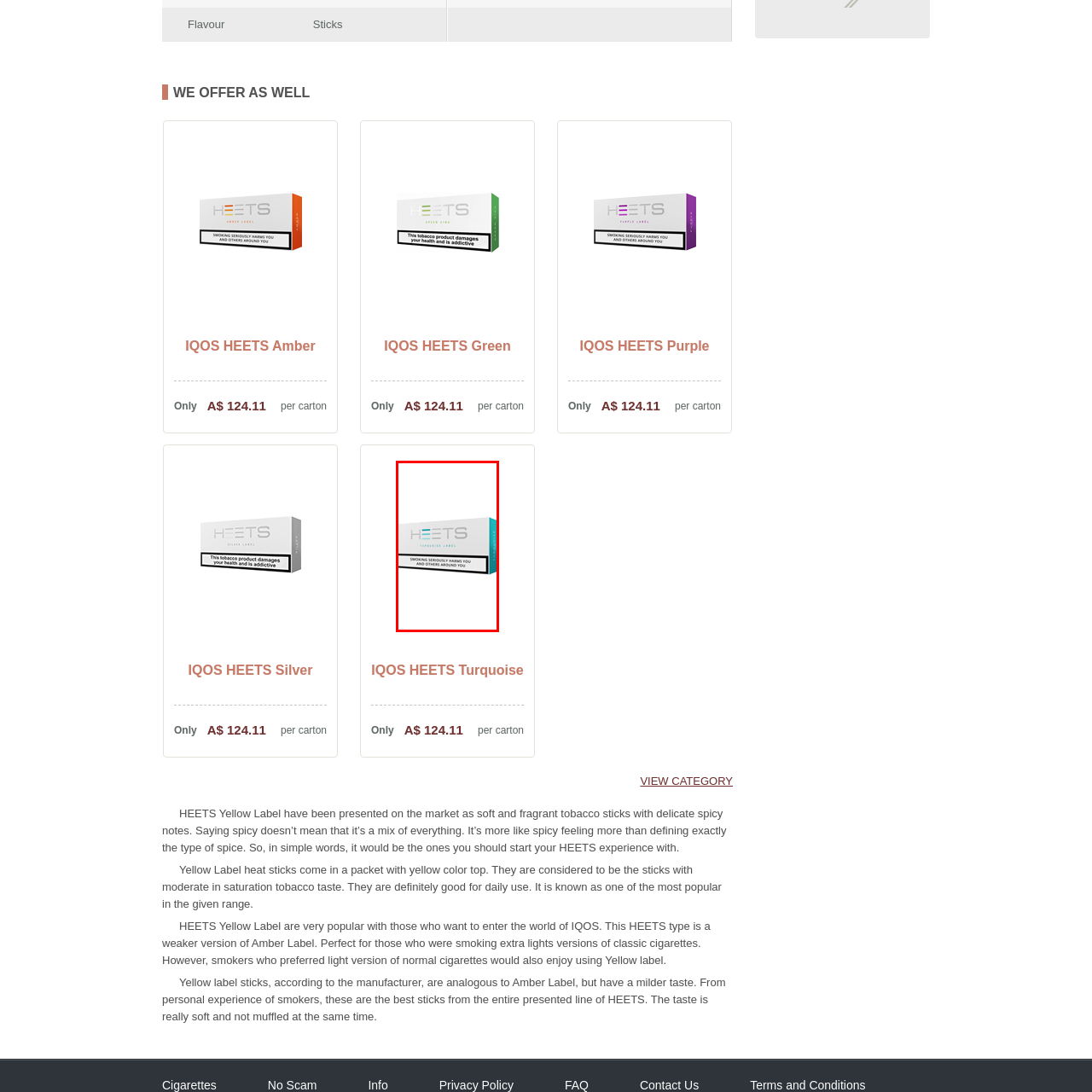What is the purpose of HEETS?
Inspect the image within the red bounding box and respond with a detailed answer, leveraging all visible details.

According to the caption, HEETS are marketed as a 'modern alternative to traditional smoking', suggesting that they provide a different way for users to enjoy tobacco without combustion.